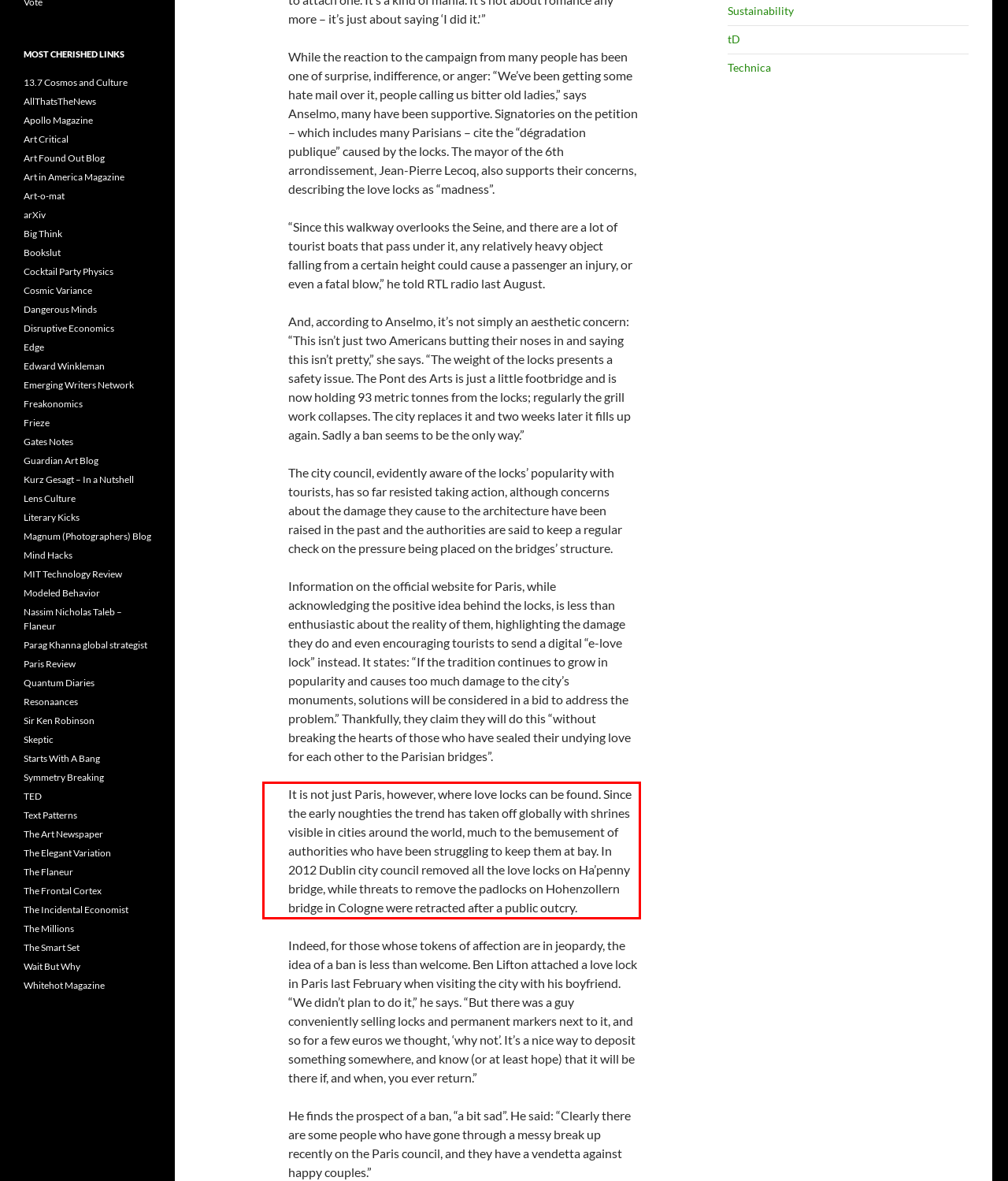Given a screenshot of a webpage, identify the red bounding box and perform OCR to recognize the text within that box.

It is not just Paris, however, where love locks can be found. Since the early noughties the trend has taken off globally with shrines visible in cities around the world, much to the bemusement of authorities who have been struggling to keep them at bay. In 2012 Dublin city council removed all the love locks on Ha’penny bridge, while threats to remove the padlocks on Hohenzollern bridge in Cologne were retracted after a public outcry.